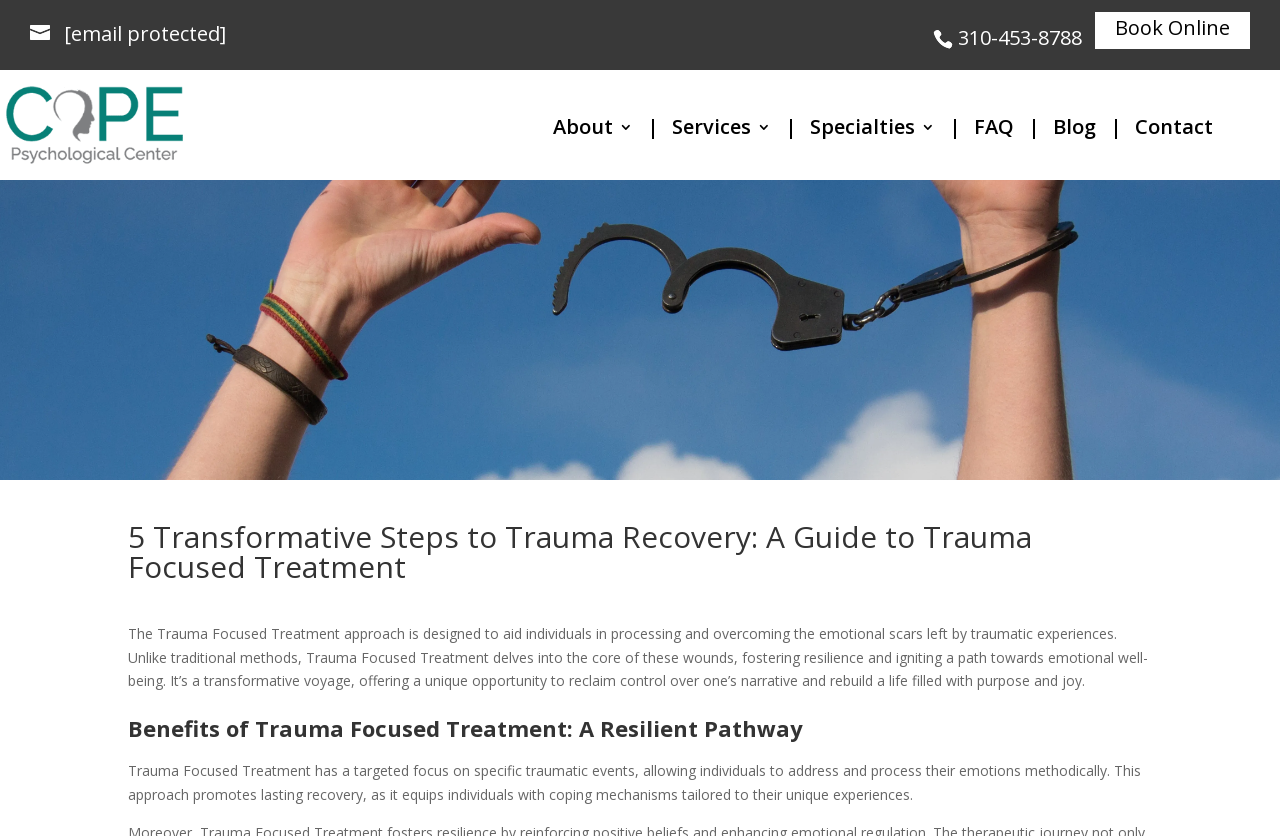Identify the bounding box coordinates for the element that needs to be clicked to fulfill this instruction: "Click on the Donations link". Provide the coordinates in the format of four float numbers between 0 and 1: [left, top, right, bottom].

None